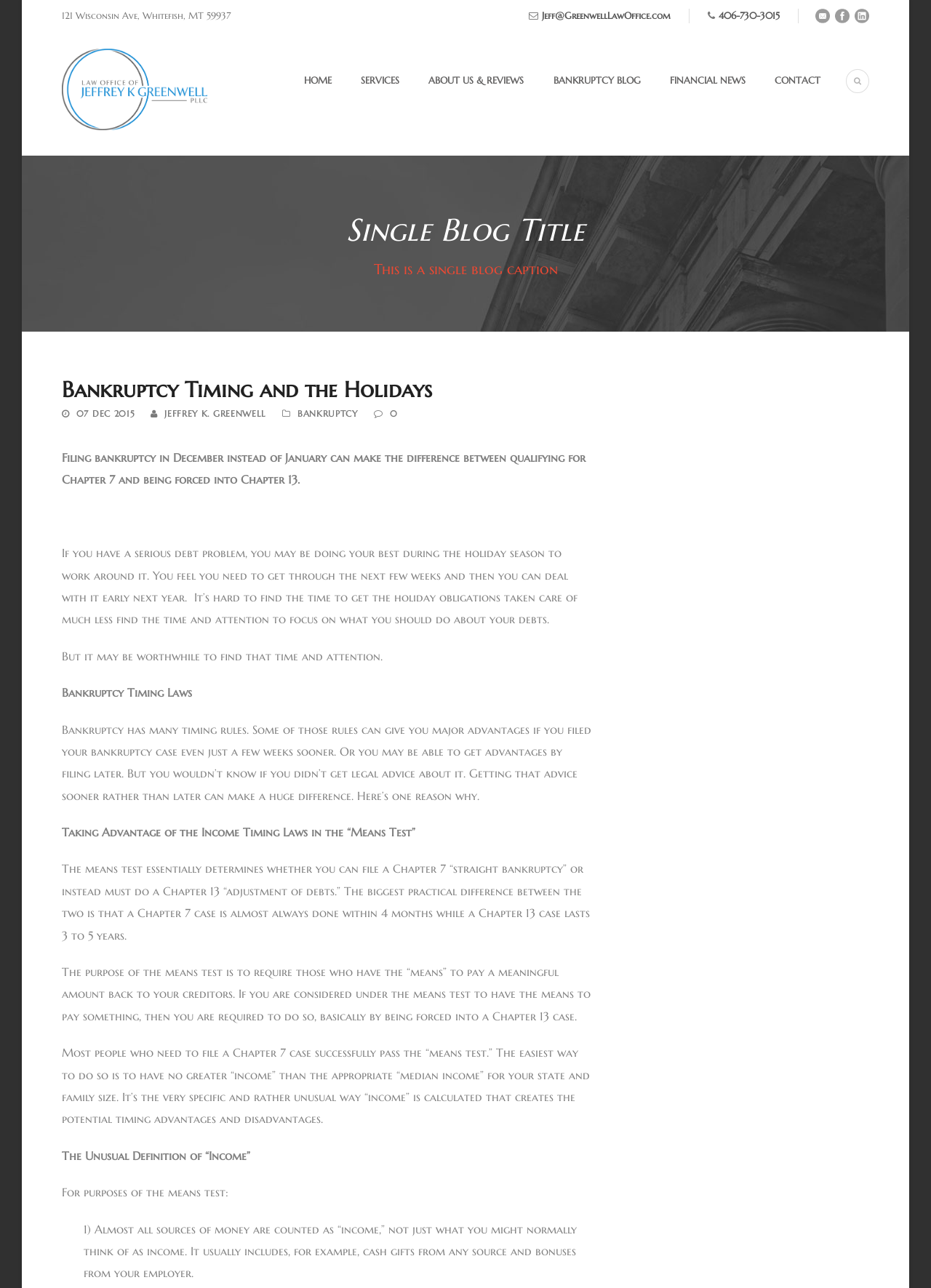Point out the bounding box coordinates of the section to click in order to follow this instruction: "Click the 'SERVICES' link".

[0.356, 0.056, 0.429, 0.096]